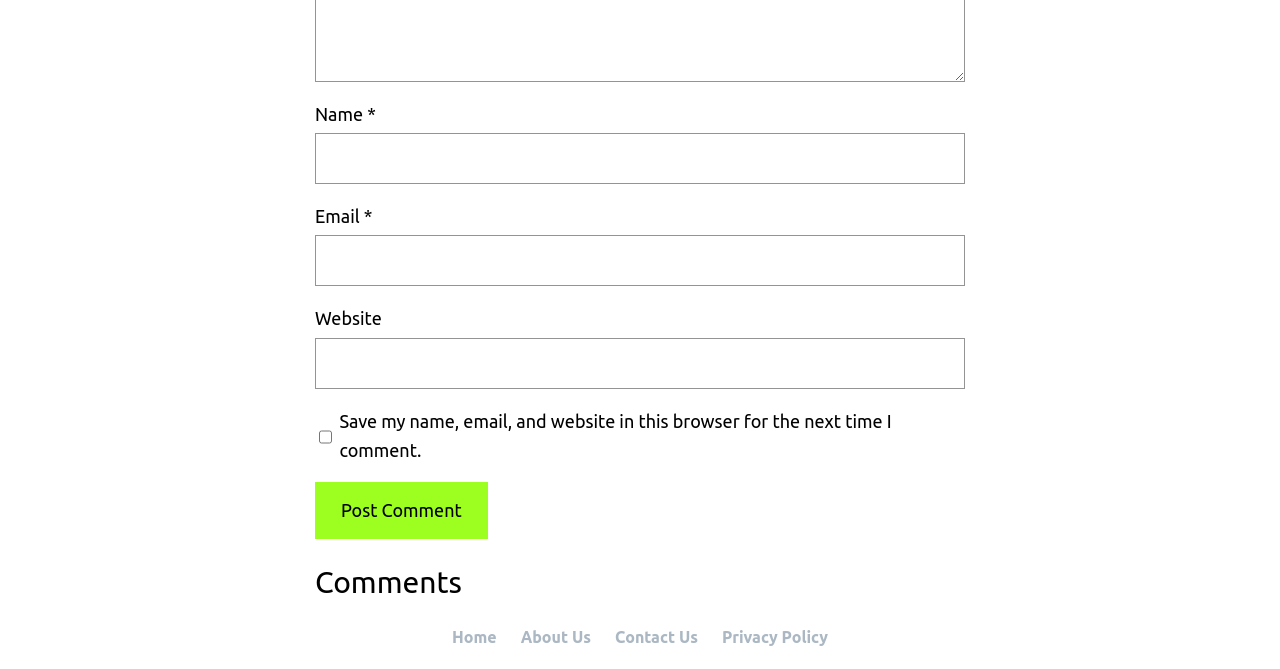What is the label of the first text input field?
Answer the question in a detailed and comprehensive manner.

The first text input field has a label 'Name' which is indicated by the StaticText element with the text 'Name' and bounding box coordinates [0.246, 0.155, 0.287, 0.185].